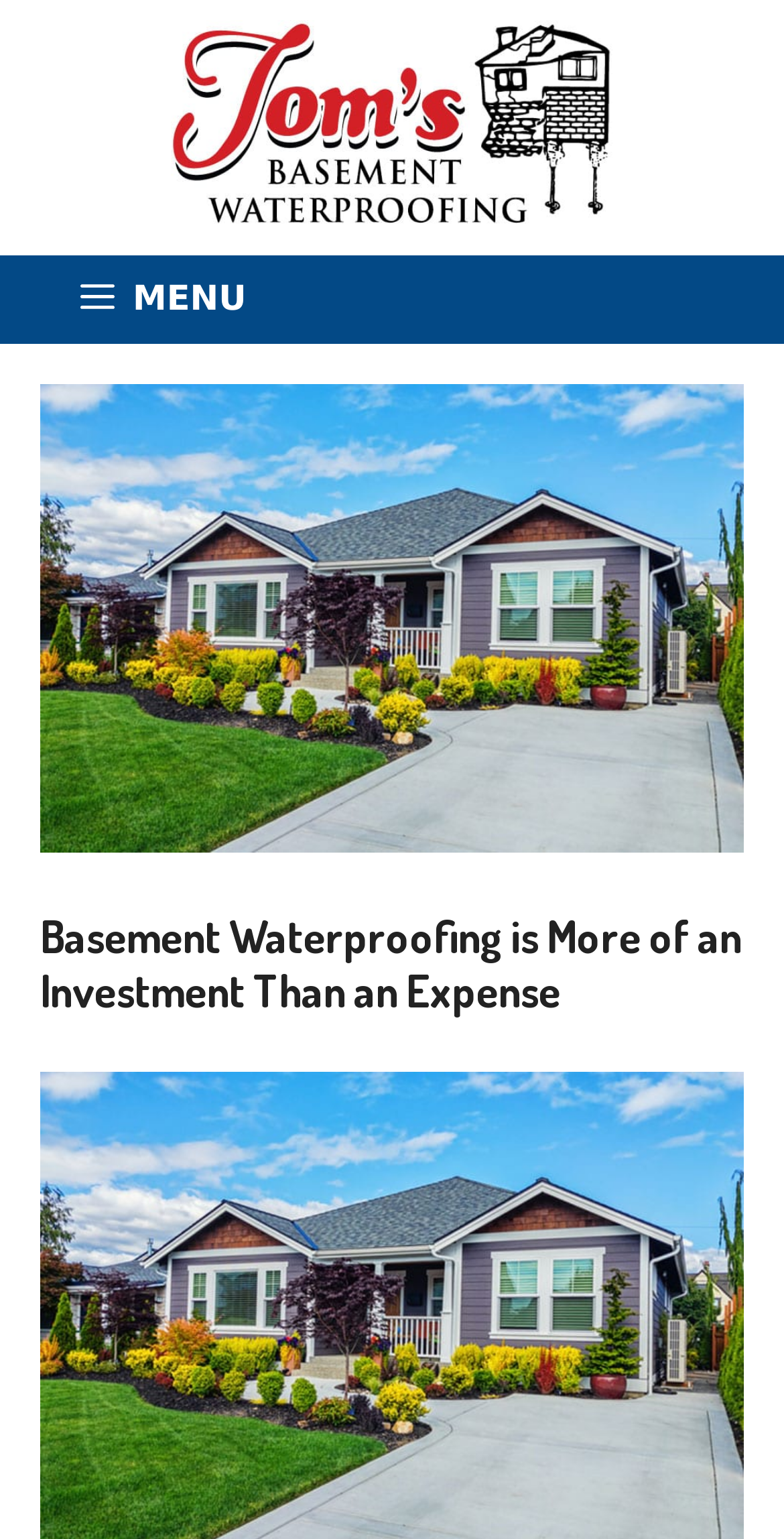What is the topic of the main content?
Answer the question with as much detail as possible.

I found the topic of the main content by looking at the heading element, which has the text 'Basement Waterproofing is More of an Investment Than an Expense'. This suggests that the main content is about basement waterproofing.